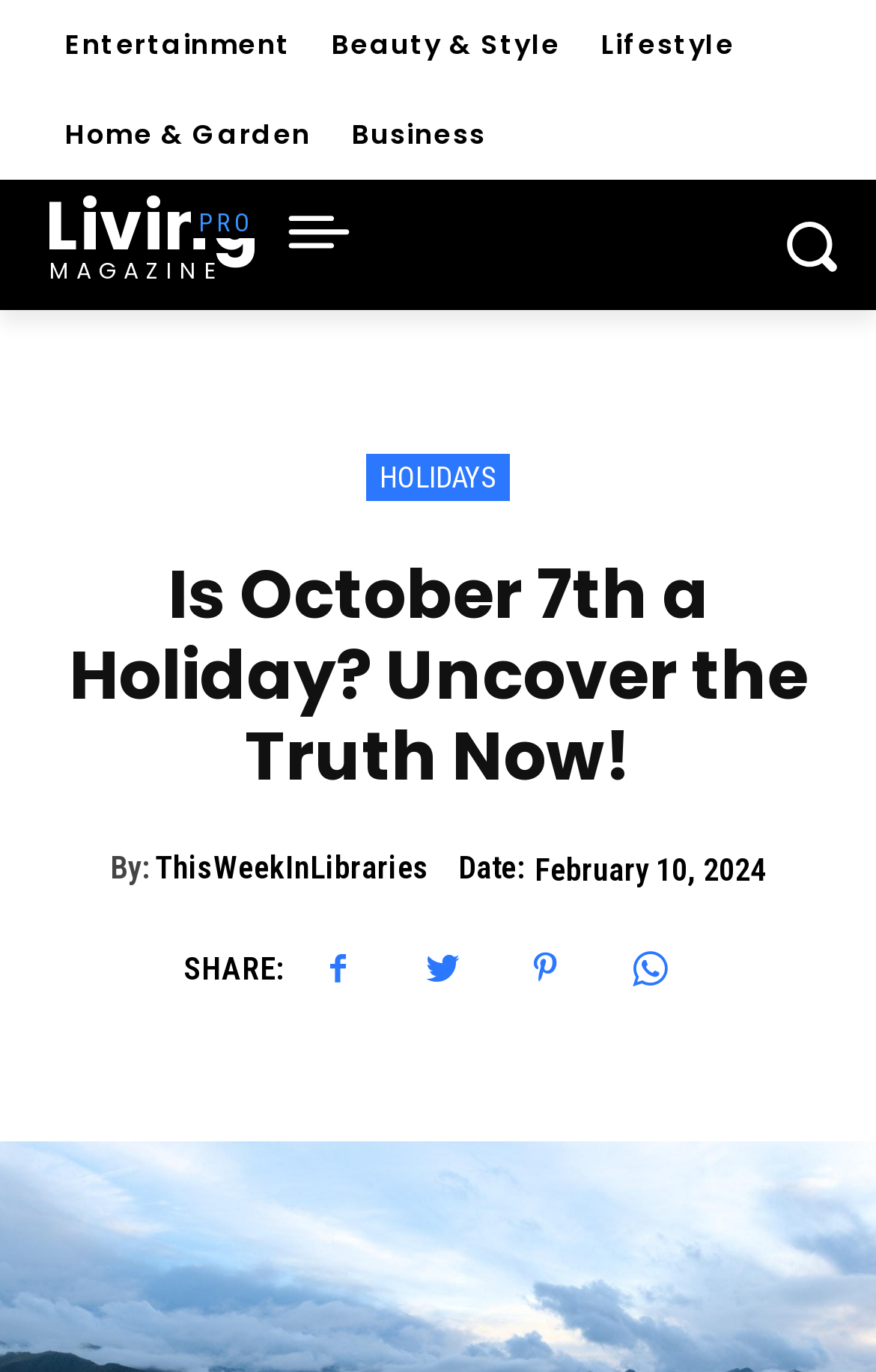Give a one-word or one-phrase response to the question:
What is the date of the article?

February 10, 2024